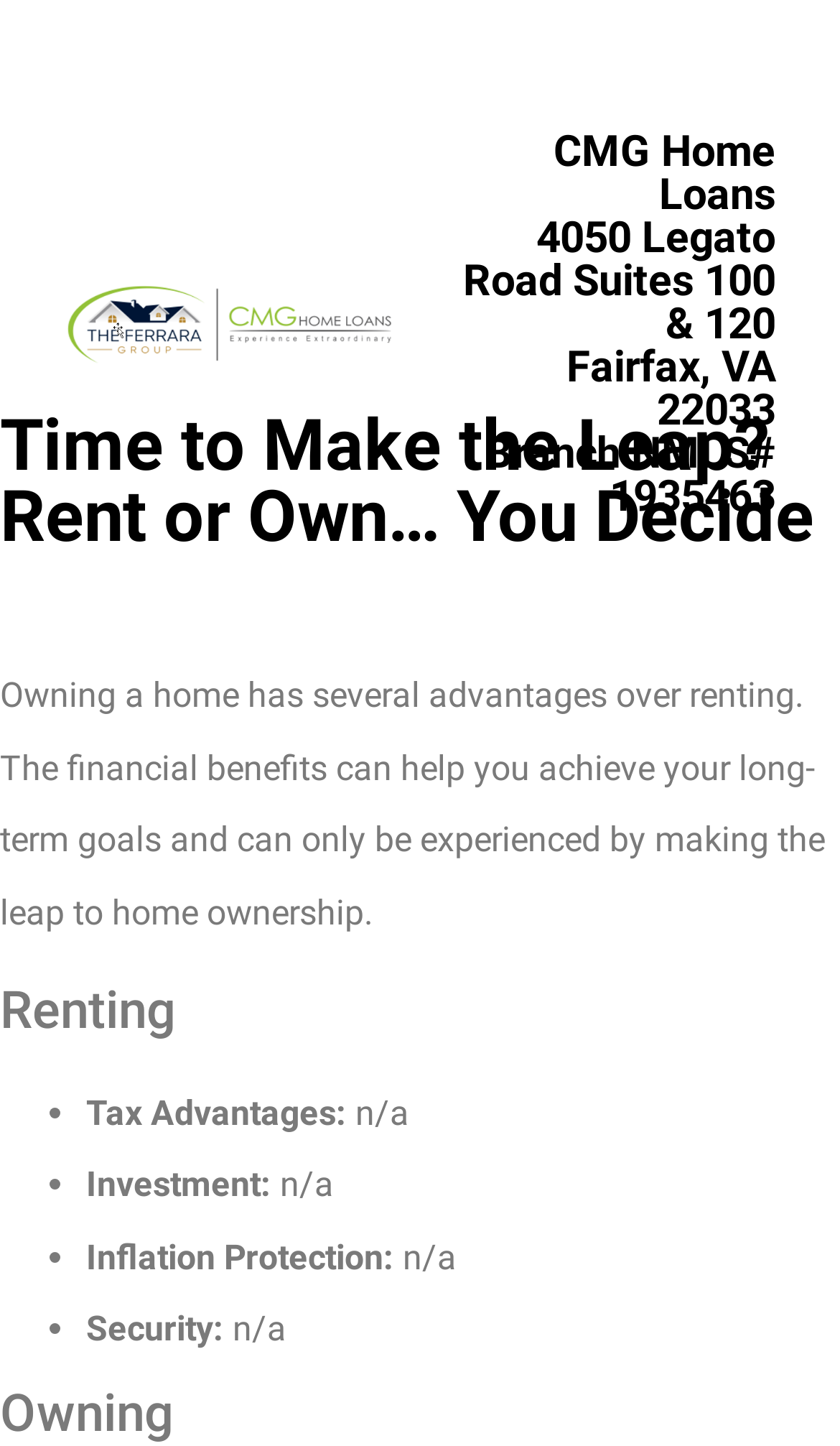Reply to the question below using a single word or brief phrase:
How many advantages of renting are listed?

3